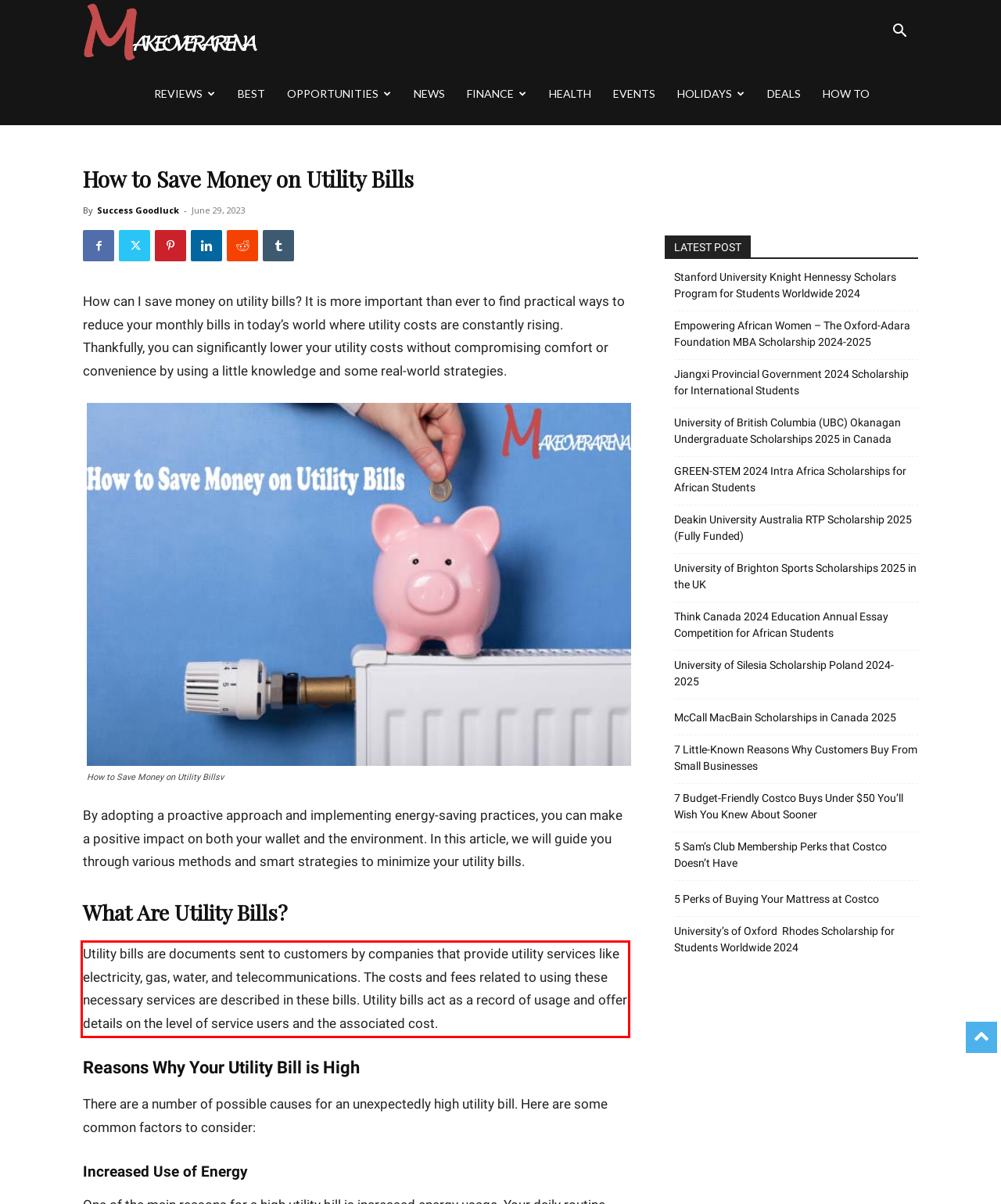Please extract the text content from the UI element enclosed by the red rectangle in the screenshot.

Utility bills are documents sent to customers by companies that provide utility services like electricity, gas, water, and telecommunications. The costs and fees related to using these necessary services are described in these bills. Utility bills act as a record of usage and offer details on the level of service users and the associated cost.